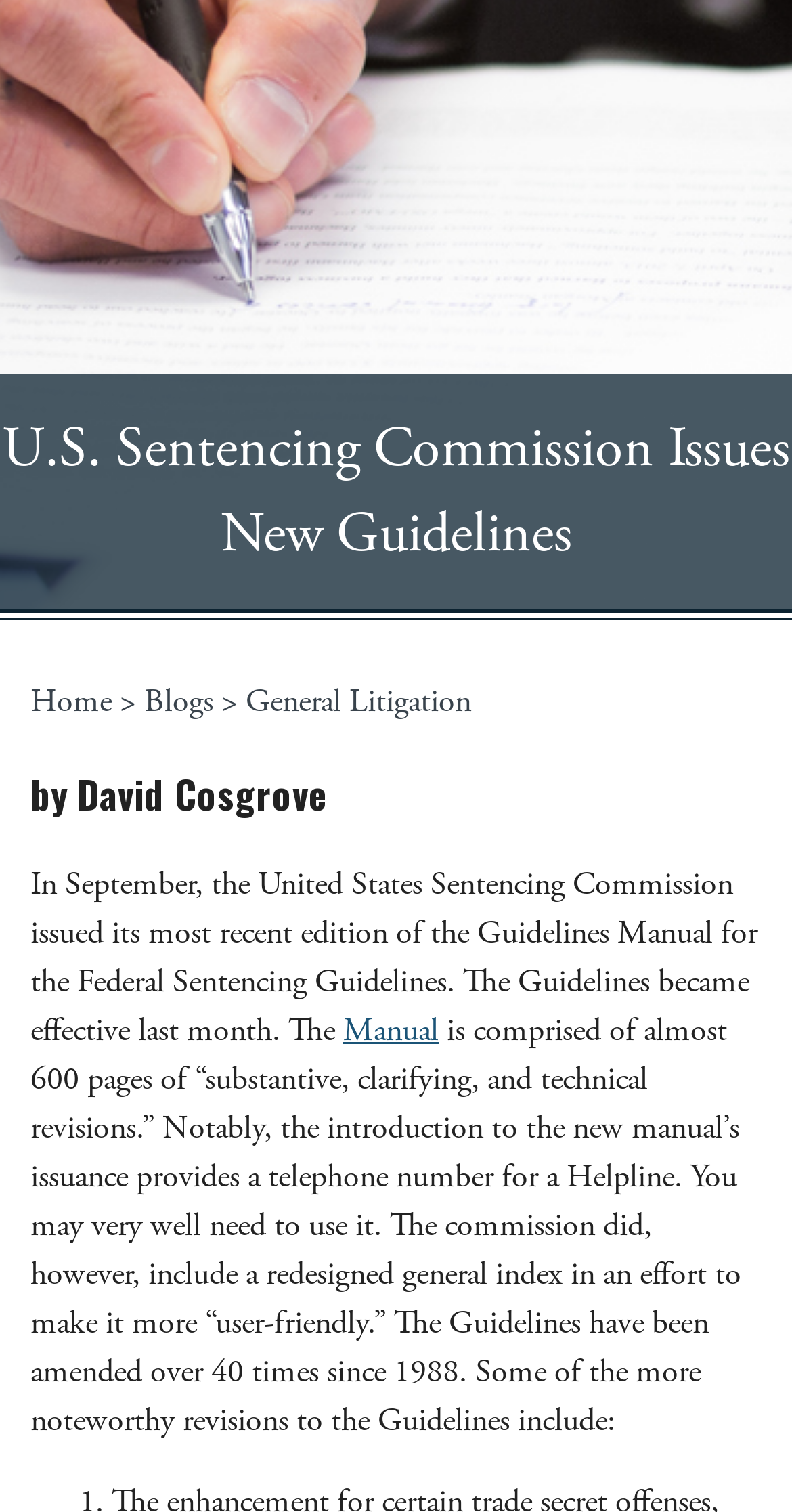Predict the bounding box of the UI element that fits this description: "General Litigation".

[0.31, 0.45, 0.595, 0.478]